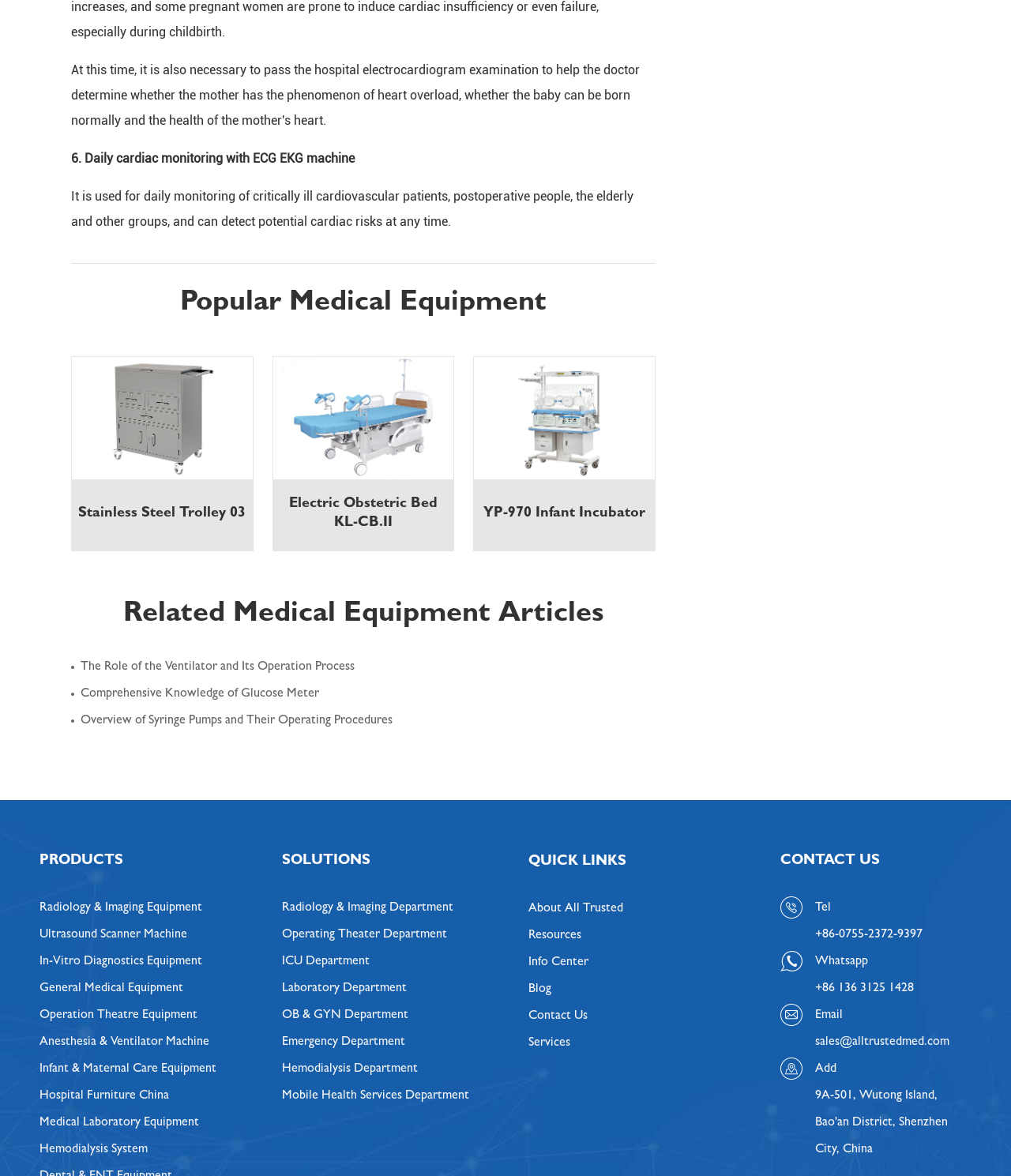Provide a brief response to the question using a single word or phrase: 
What is the main category of medical equipment?

Popular Medical Equipment